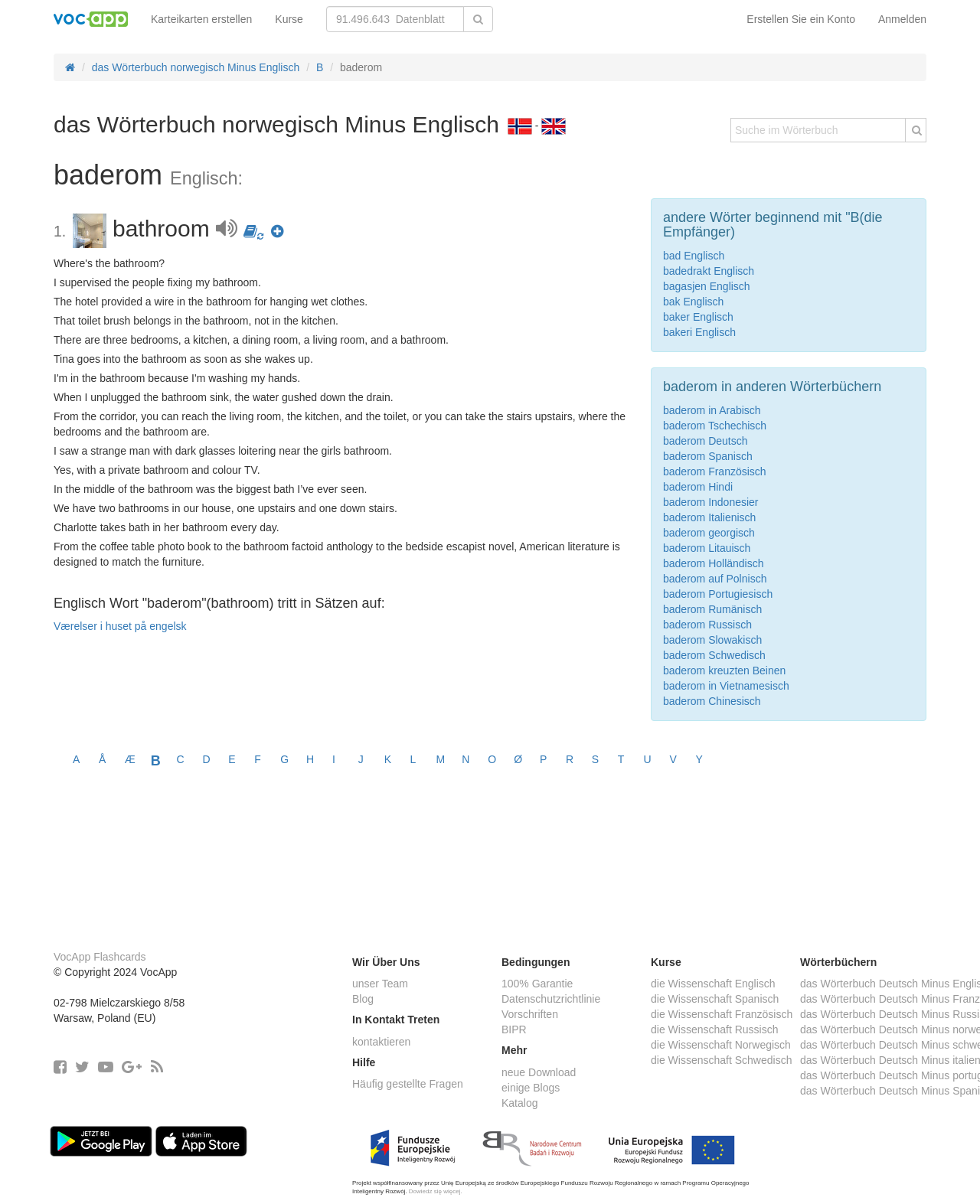Answer this question in one word or a short phrase: What is the translation of 'baderom' in English?

bathroom